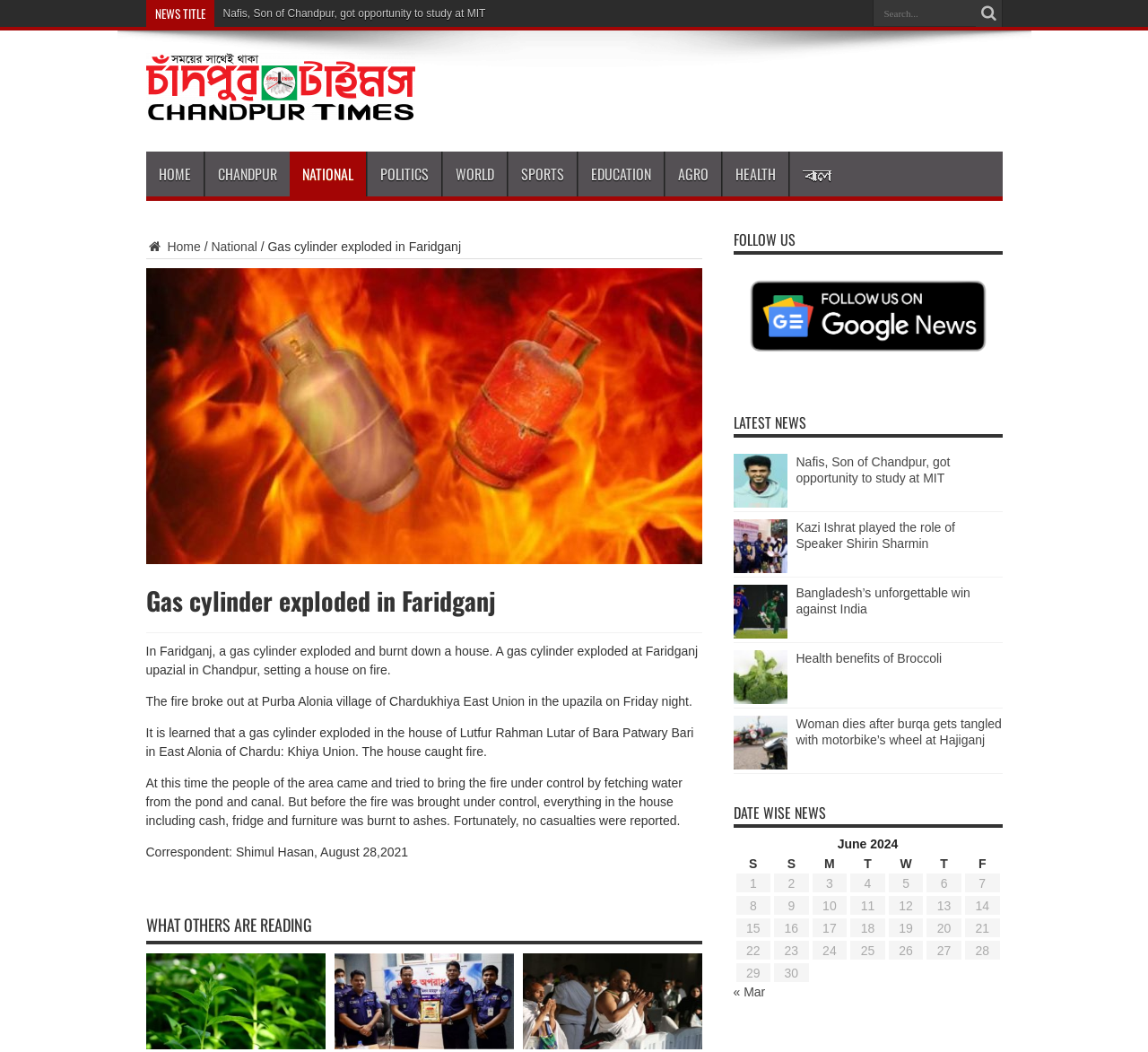How many news categories are available on the website?
Look at the image and respond to the question as thoroughly as possible.

The news categories are listed horizontally below the main heading, and there are 9 categories: HOME, CHANDPUR, NATIONAL, POLITICS, WORLD, SPORTS, EDUCATION, AGRO, and HEALTH.